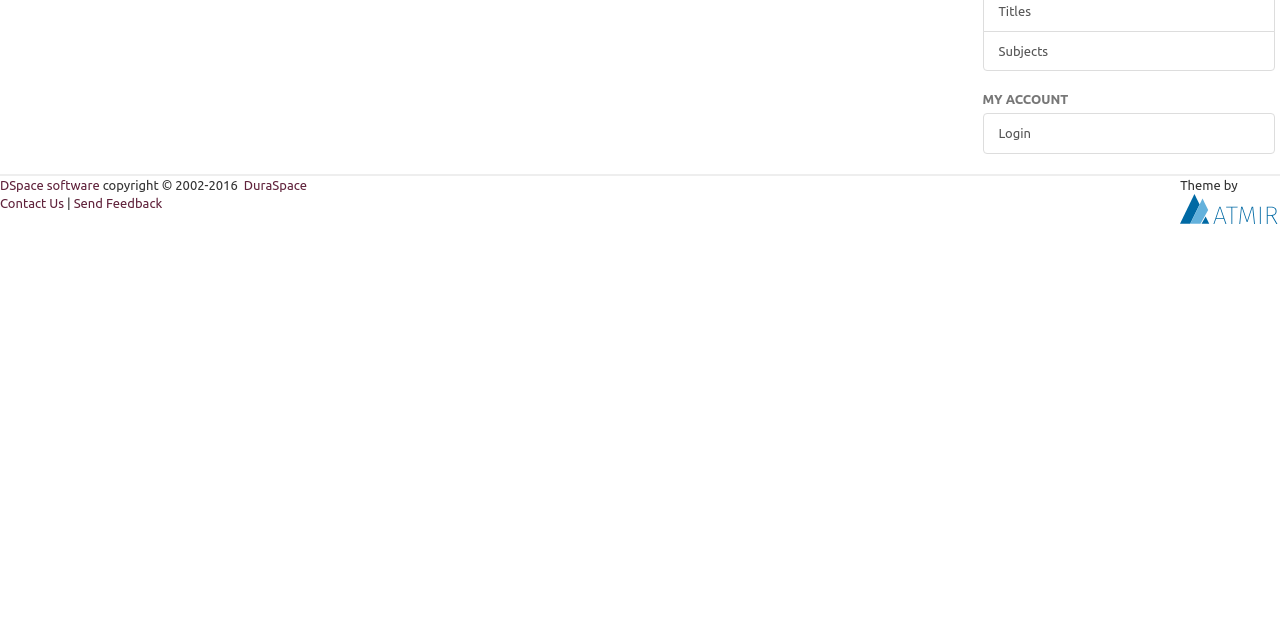Determine the bounding box of the UI component based on this description: "Login". The bounding box coordinates should be four float values between 0 and 1, i.e., [left, top, right, bottom].

[0.768, 0.177, 0.996, 0.24]